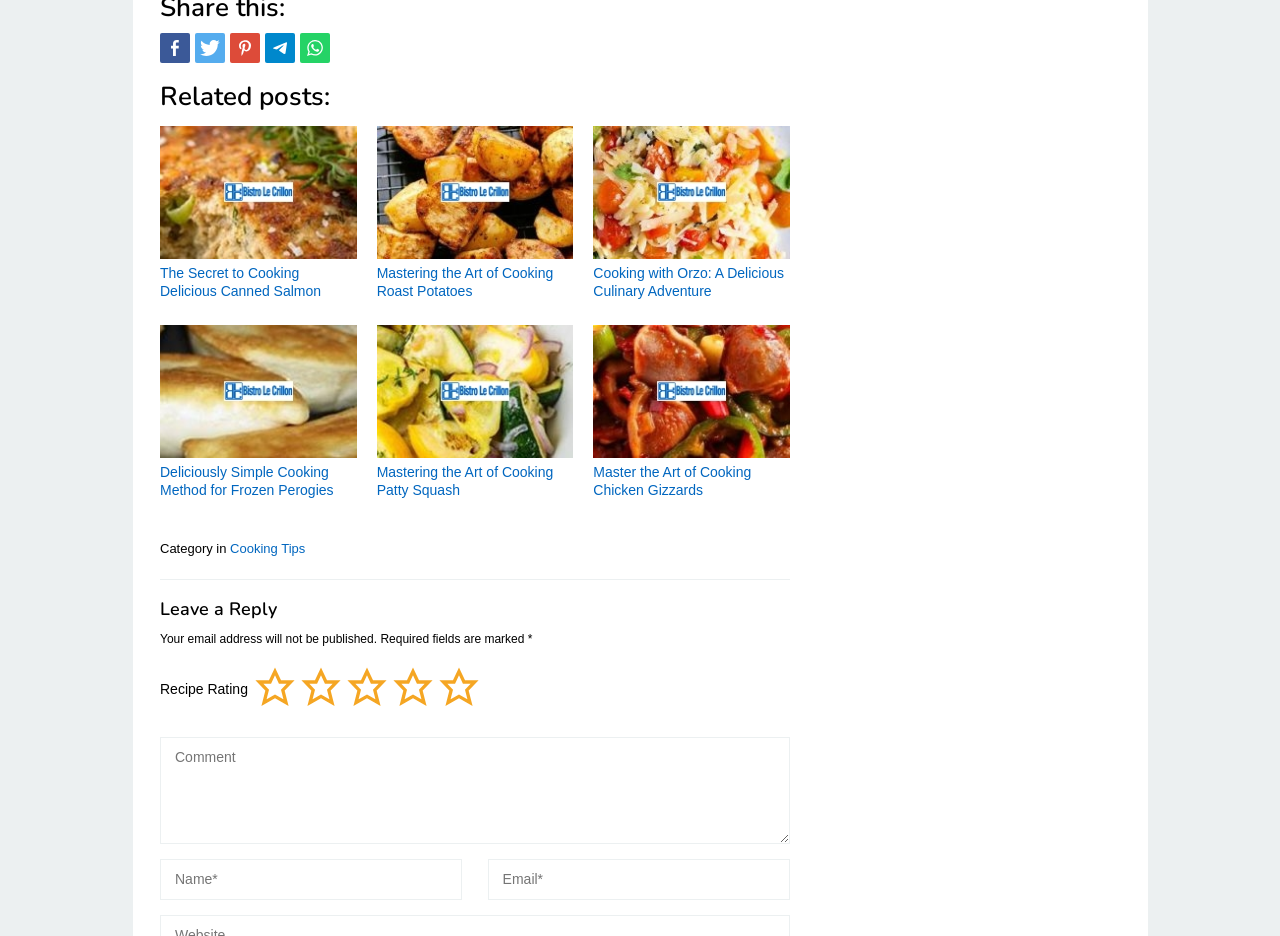Bounding box coordinates should be provided in the format (top-left x, top-left y, bottom-right x, bottom-right y) with all values between 0 and 1. Identify the bounding box for this UI element: Kaikorai School

None